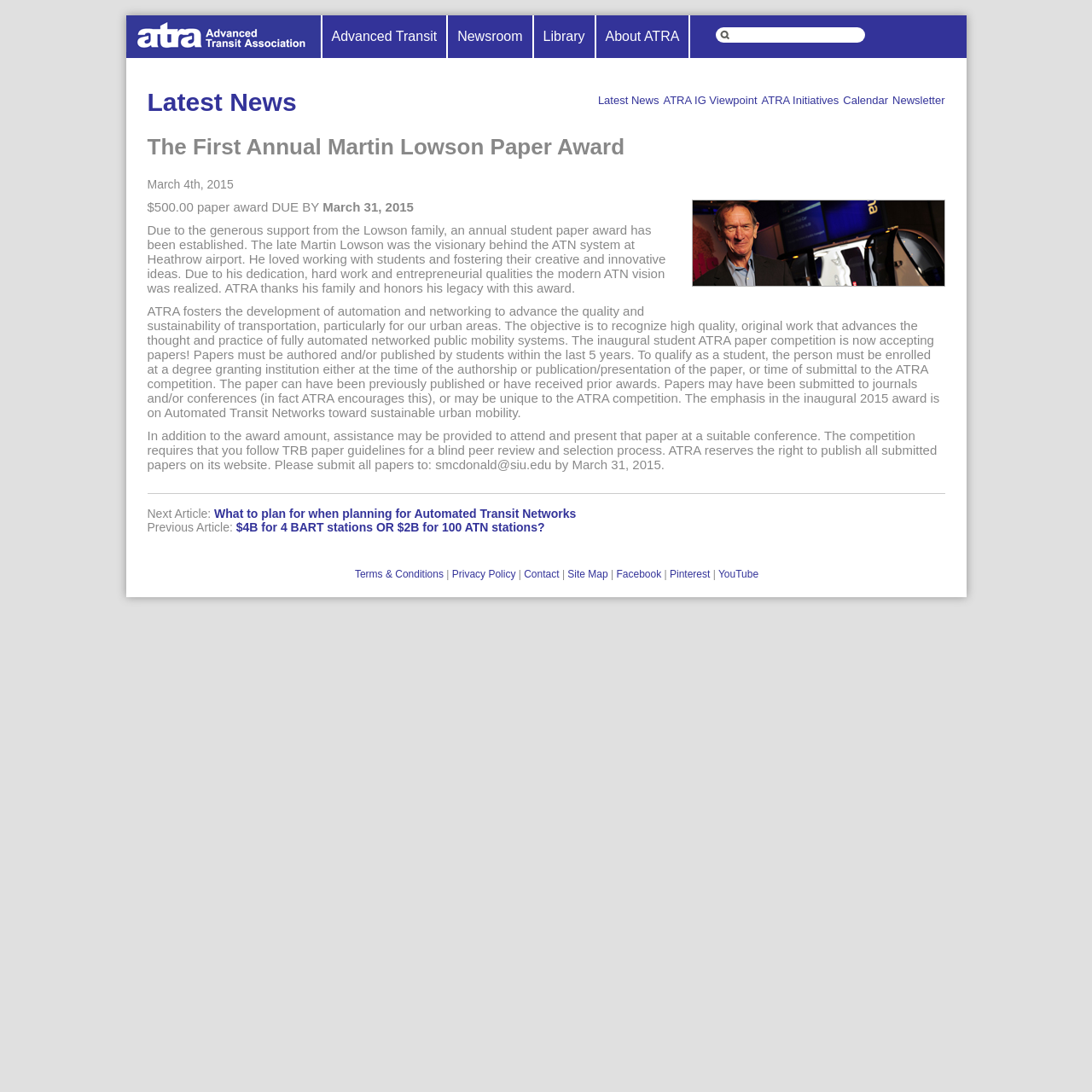Please identify the bounding box coordinates of the area that needs to be clicked to follow this instruction: "Read about the latest news".

[0.548, 0.086, 0.603, 0.098]